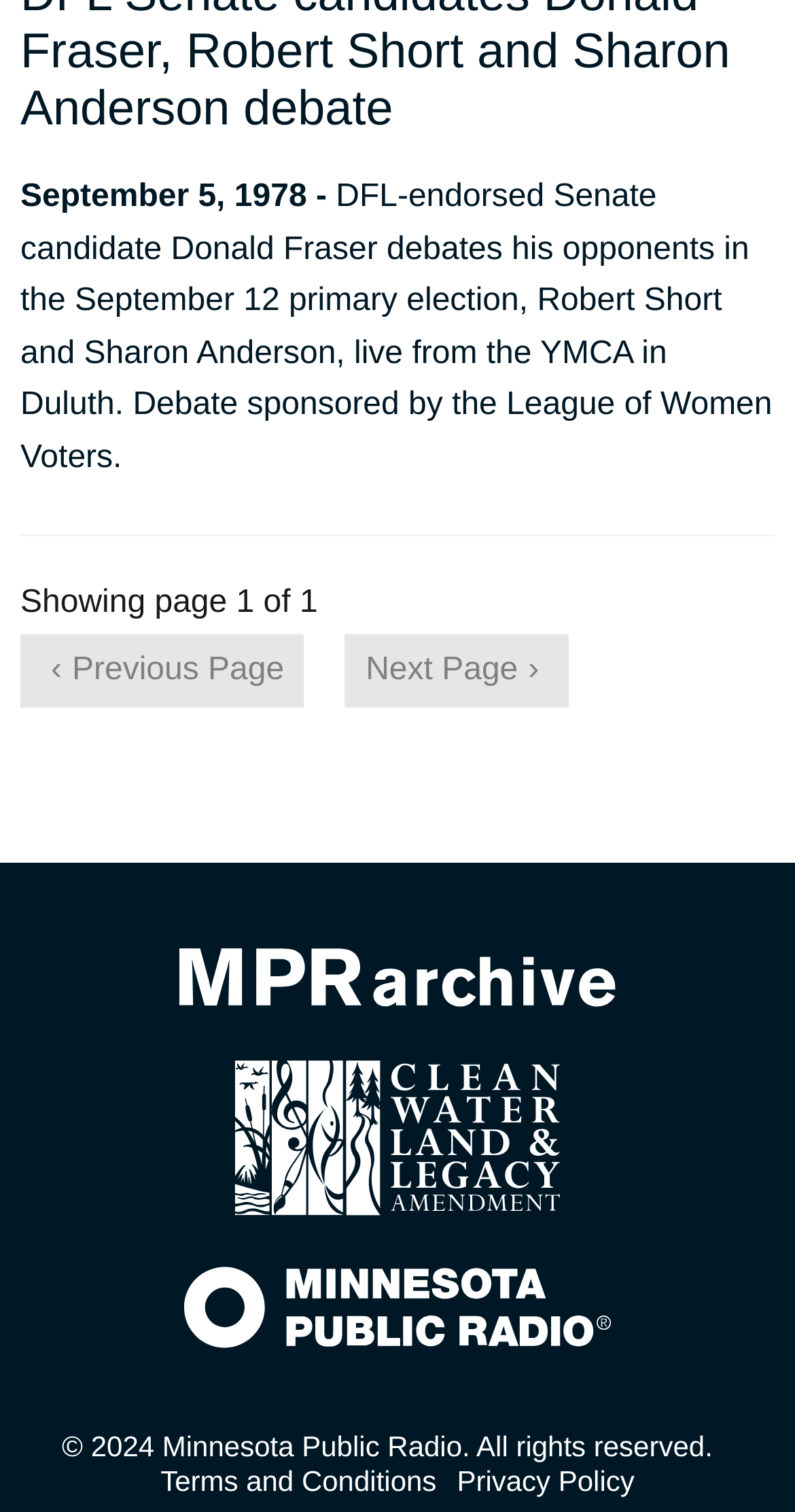Respond with a single word or short phrase to the following question: 
How many image links are on the page?

3